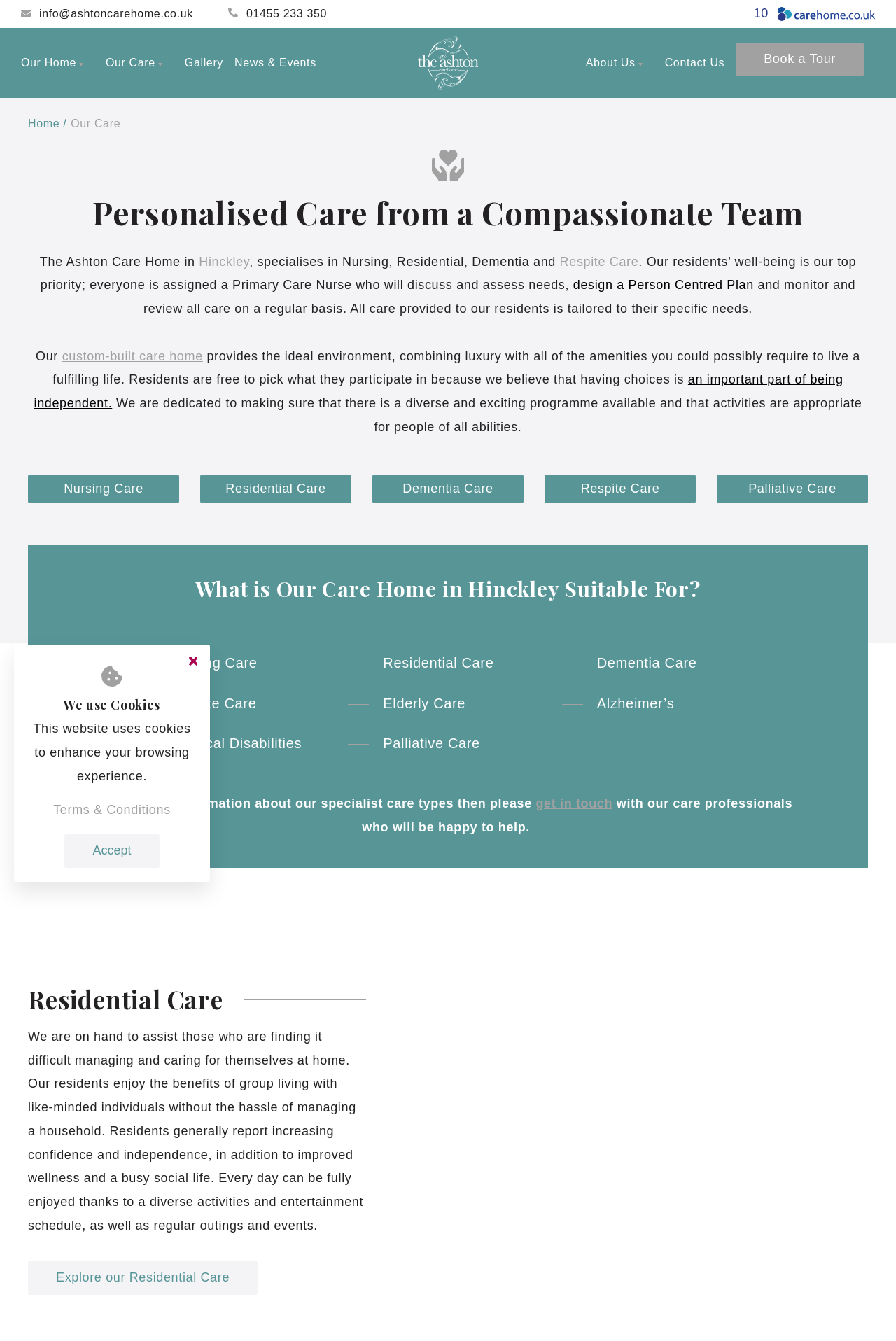Based on the element description design a Person Centred Plan, identify the bounding box coordinates for the UI element. The coordinates should be in the format (top-left x, top-left y, bottom-right x, bottom-right y) and within the 0 to 1 range.

[0.64, 0.207, 0.841, 0.218]